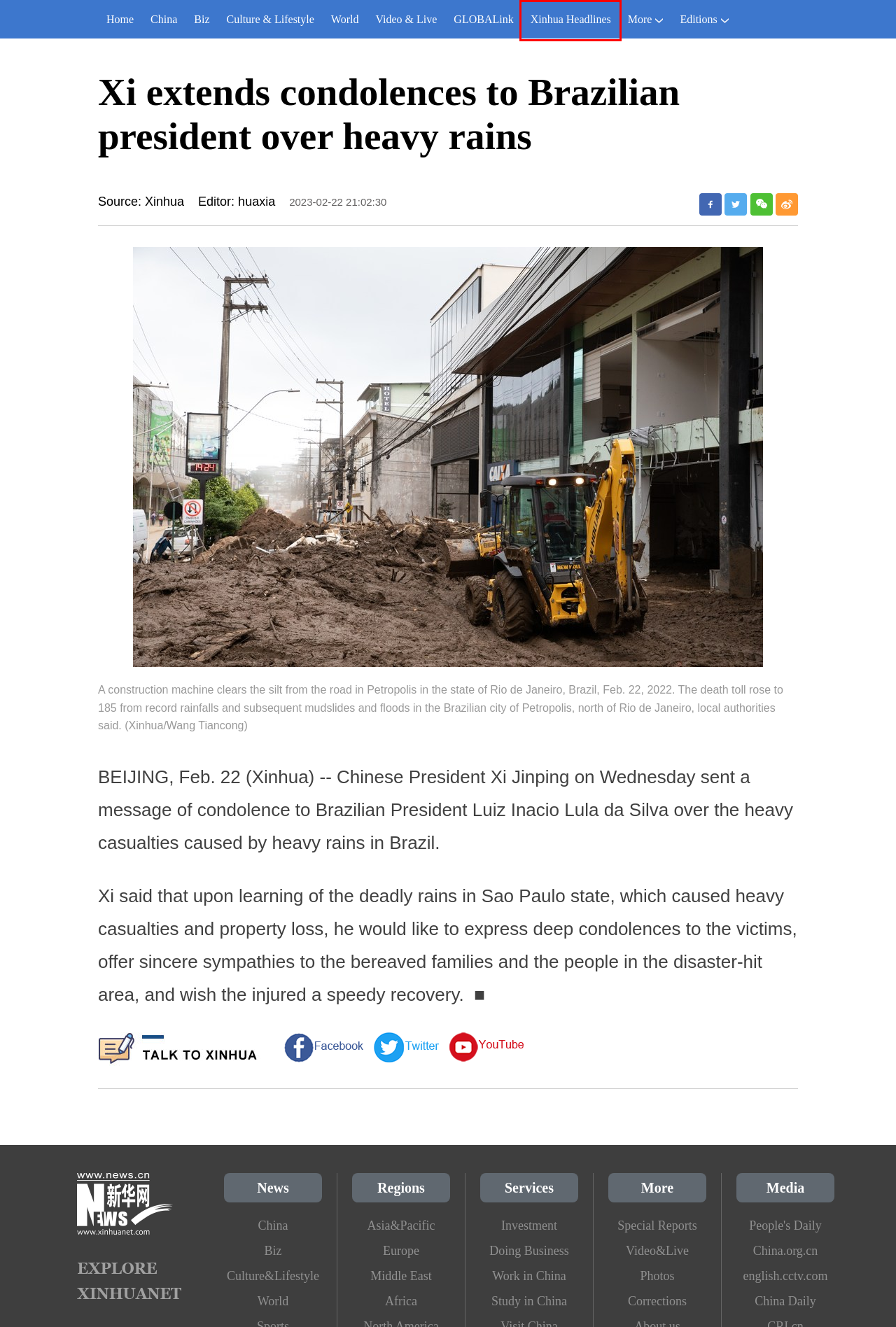Given a webpage screenshot with a red bounding box around a UI element, choose the webpage description that best matches the new webpage after clicking the element within the bounding box. Here are the candidates:
A. Xinhua – China, World, Business, Sports, Photos and Video | English.news.cn
B. Xinhua Headlines | English.news.cn
C. CCTV.com English - News, Video, Panview, This is China
D. Culture & Lifestyle | English.news.cn
E. 分享到微博-微博-随时随地分享身边的新鲜事儿
F. China Daily Website - Connecting China Connecting the World
G. DO BUSINESS IN CHINA
H. STUDY IN CHINA

B